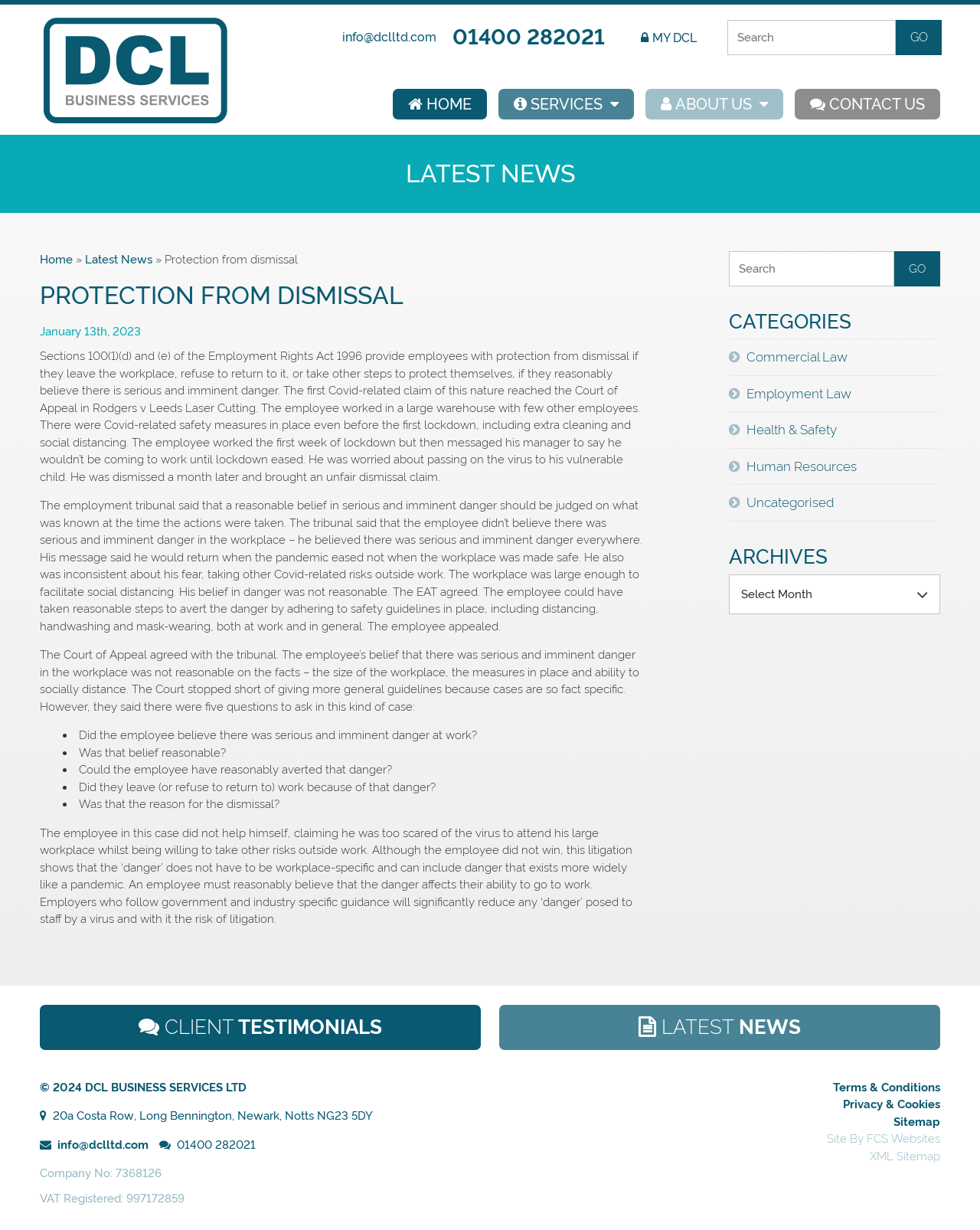Can you pinpoint the bounding box coordinates for the clickable element required for this instruction: "View client testimonials"? The coordinates should be four float numbers between 0 and 1, i.e., [left, top, right, bottom].

[0.041, 0.817, 0.491, 0.854]